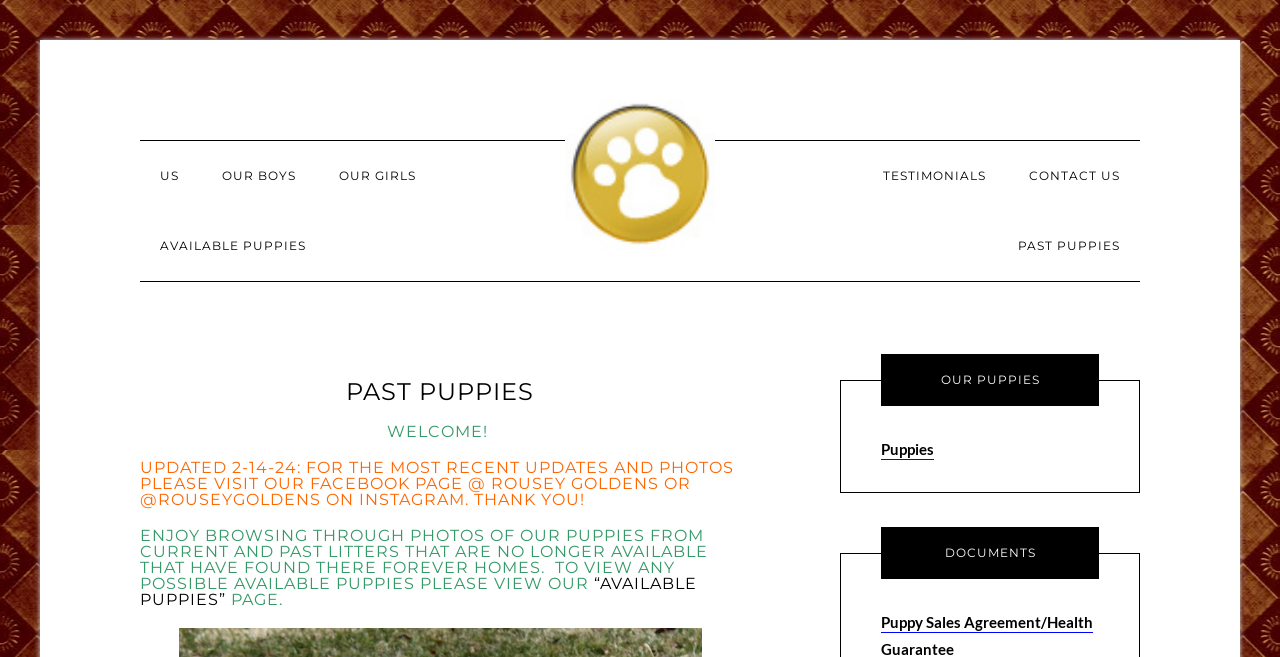What type of documents are mentioned on the page?
Using the information from the image, provide a comprehensive answer to the question.

The page has a heading 'DOCUMENTS' but does not provide further information about what type of documents are available, so it is unclear what type of documents are being referred to.